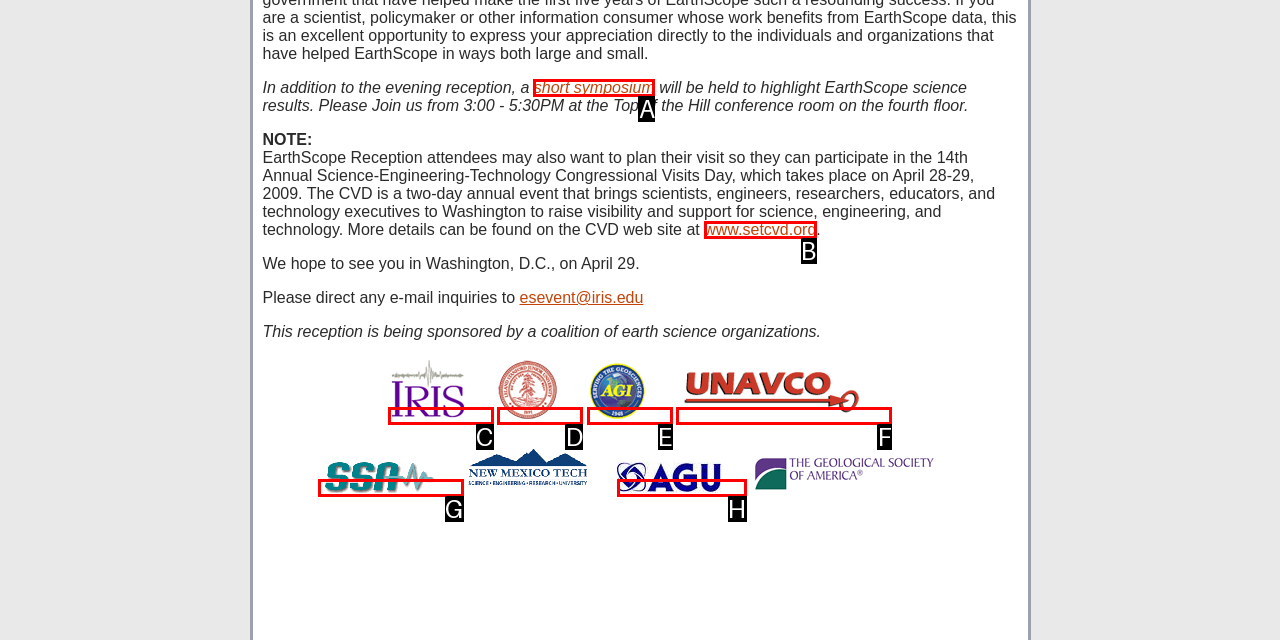Tell me which one HTML element best matches the description: short symposium
Answer with the option's letter from the given choices directly.

A